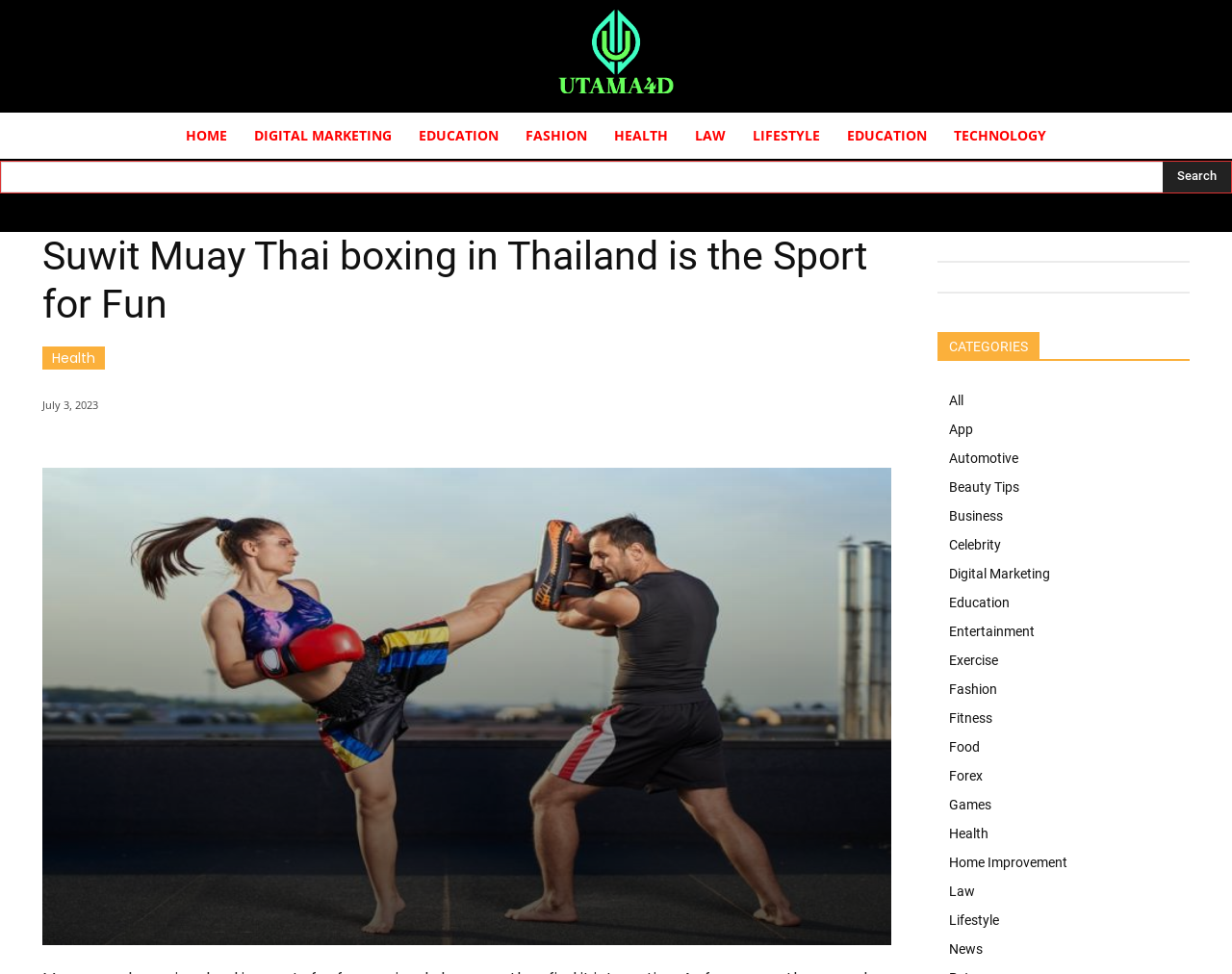What is the purpose of the textbox at the top right corner?
Using the visual information, respond with a single word or phrase.

Search